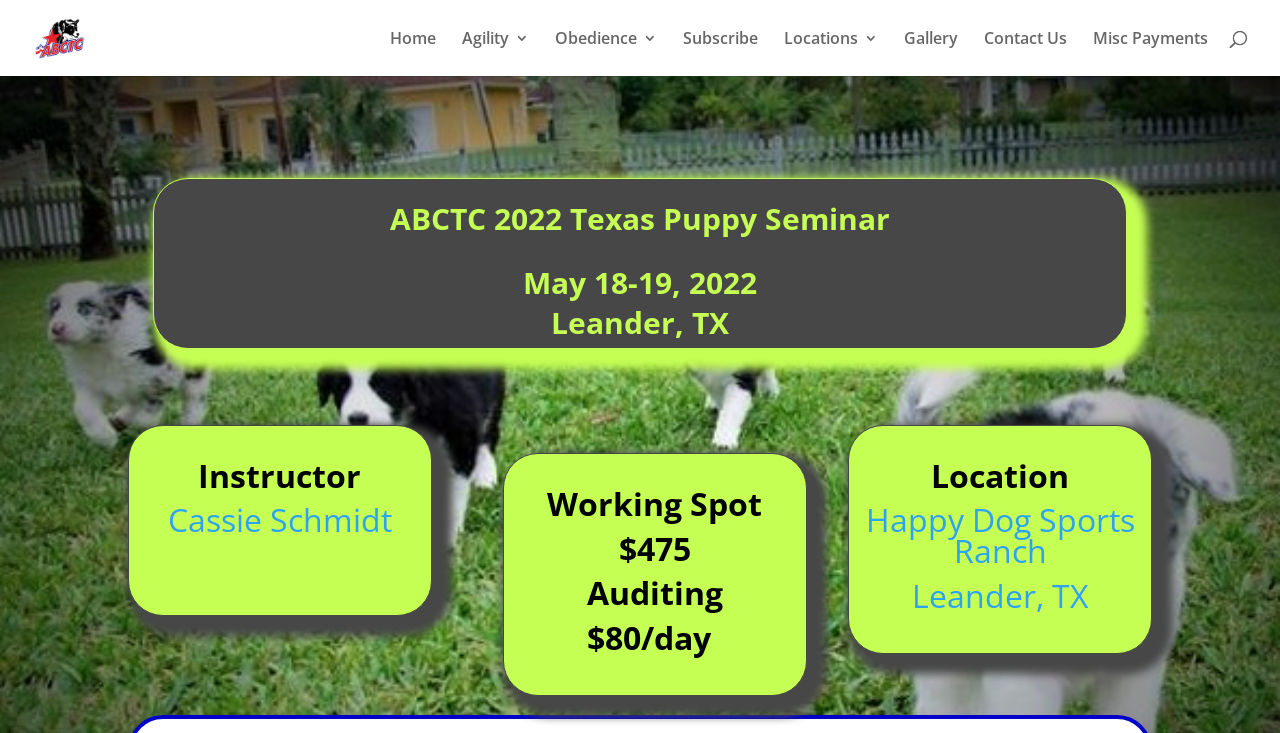Give a short answer using one word or phrase for the question:
What is the date of the seminar?

May 18-19, 2022